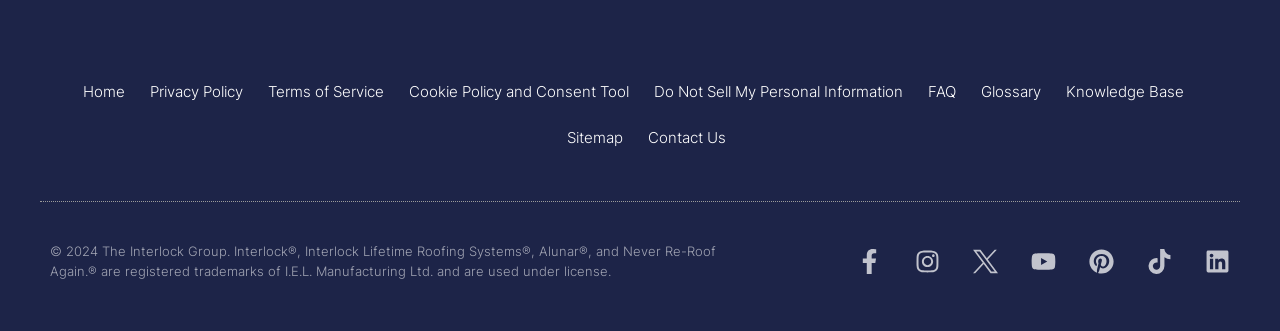Can you find the bounding box coordinates for the element to click on to achieve the instruction: "go to home page"?

[0.065, 0.21, 0.098, 0.349]